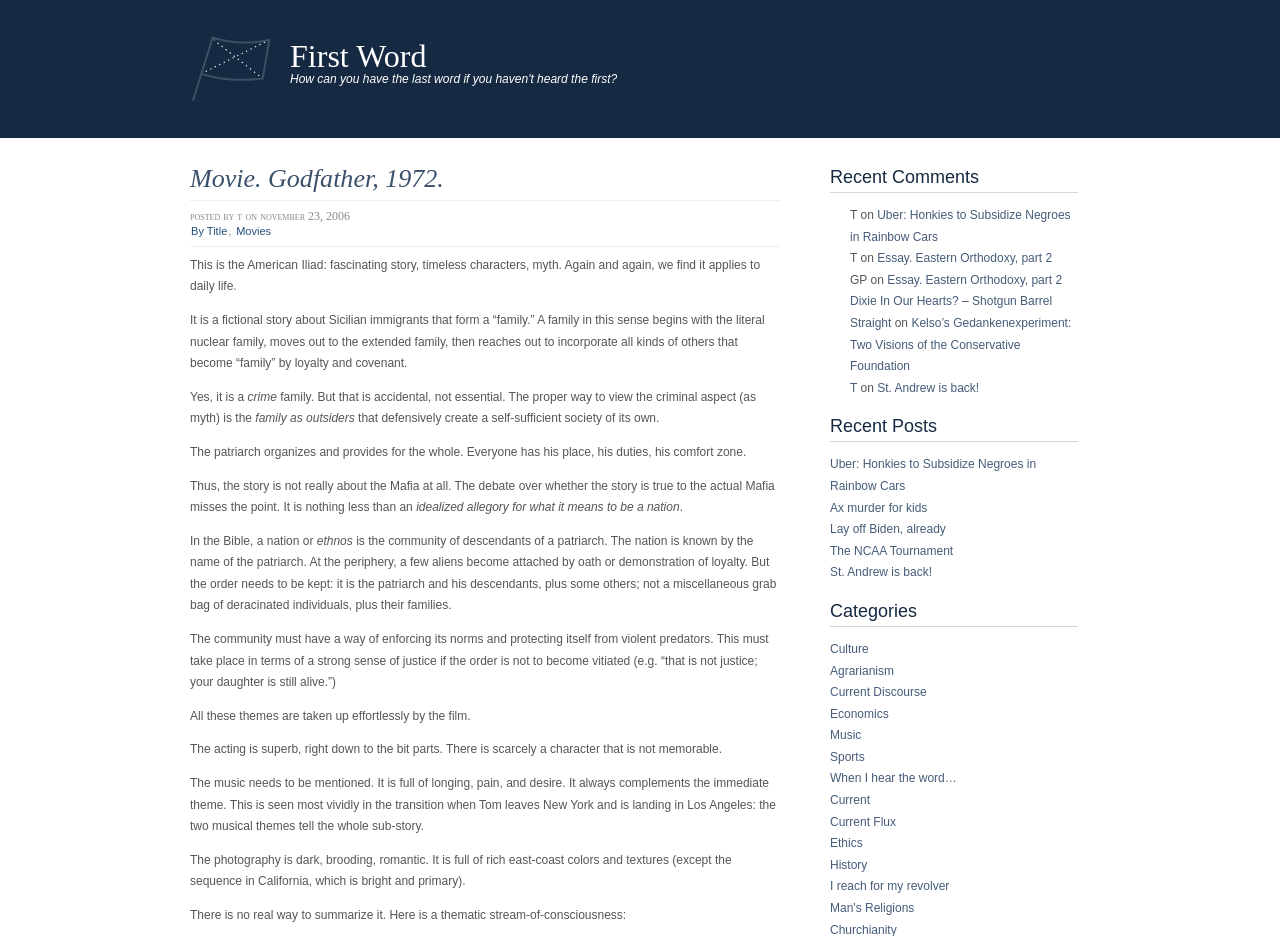Please provide the bounding box coordinates for the element that needs to be clicked to perform the following instruction: "Read the 'Movie. Godfather, 1972.' heading". The coordinates should be given as four float numbers between 0 and 1, i.e., [left, top, right, bottom].

[0.148, 0.169, 0.609, 0.213]